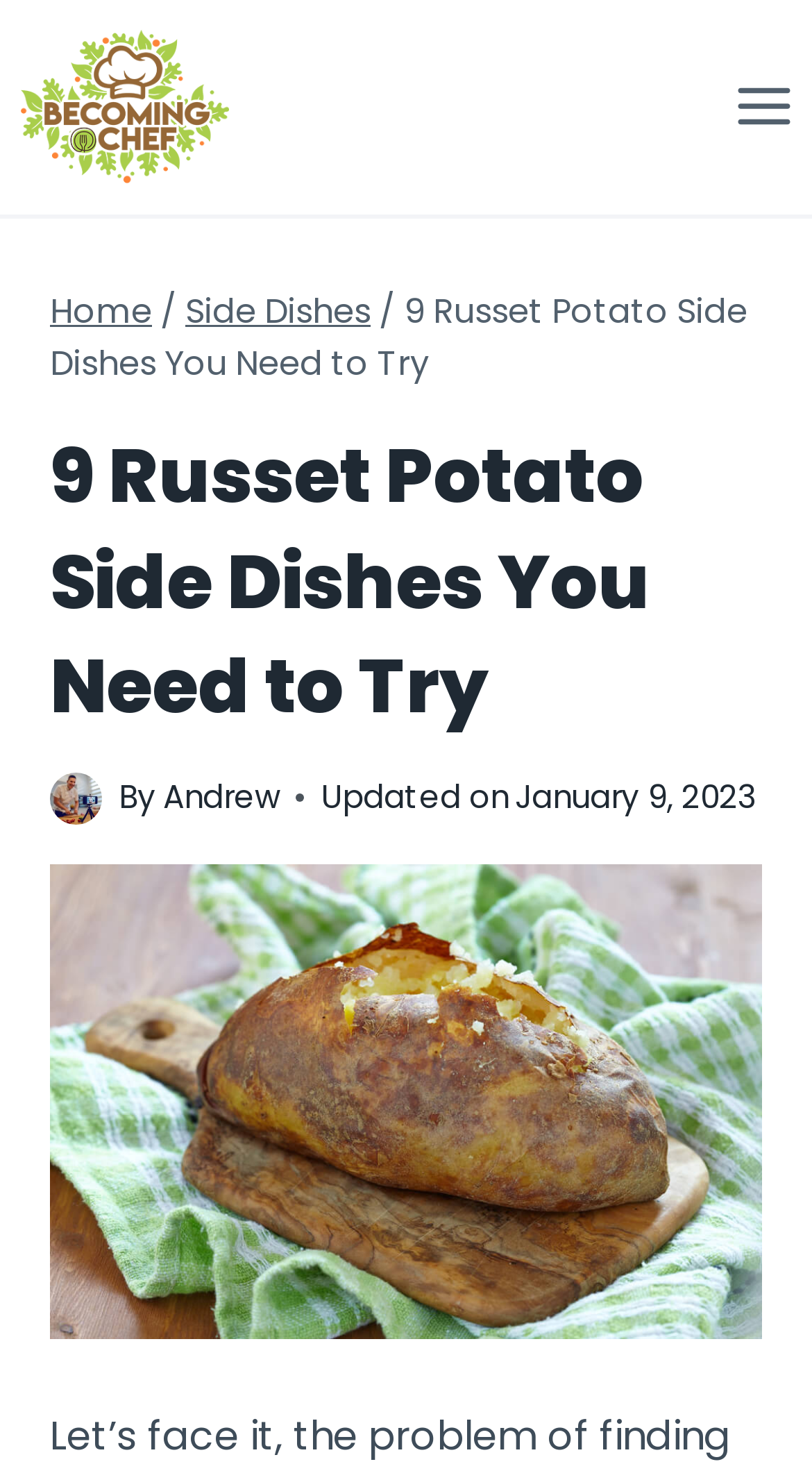Given the element description "Scroll to top" in the screenshot, predict the bounding box coordinates of that UI element.

[0.808, 0.857, 0.923, 0.92]